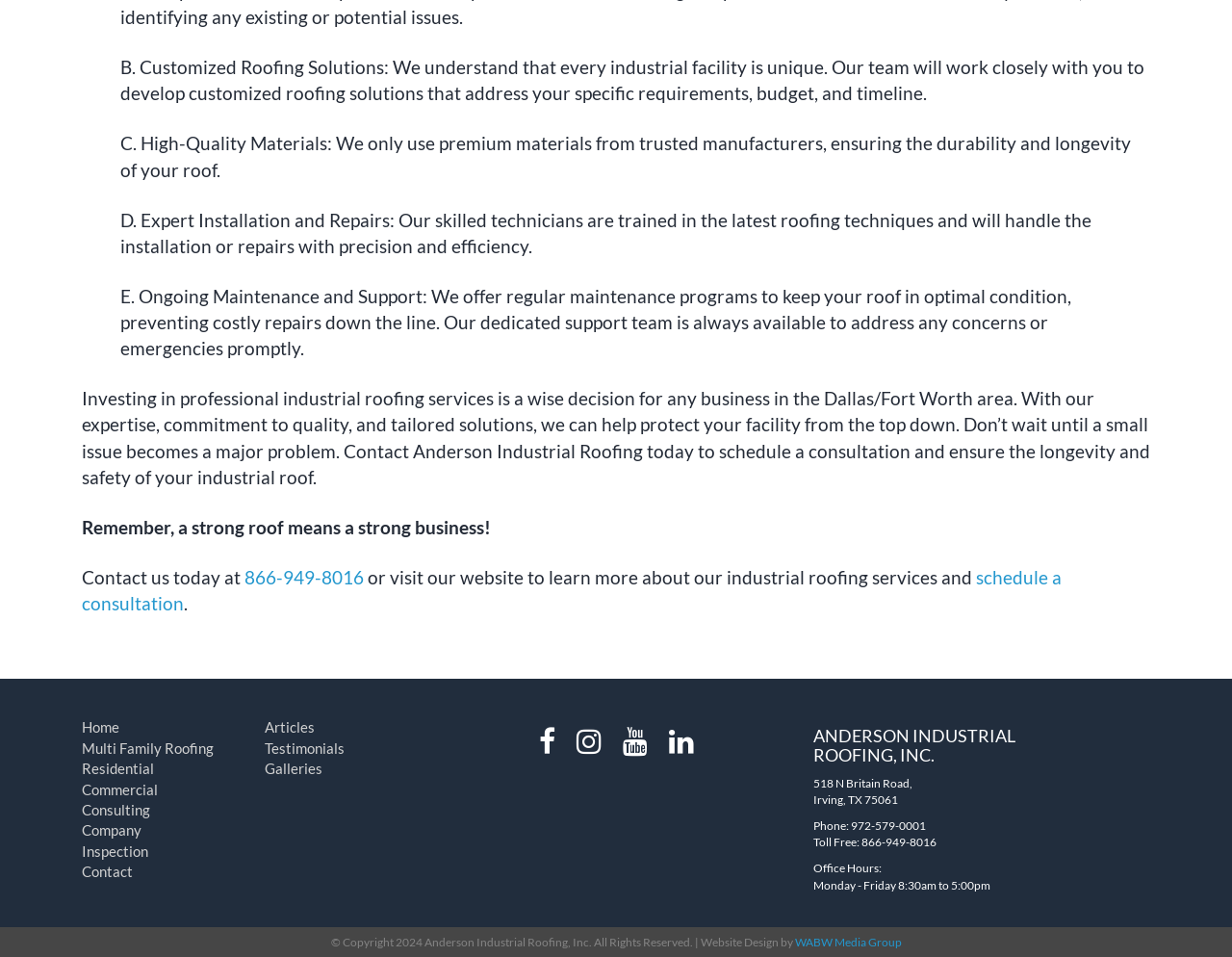Using the element description schedule a consultation, predict the bounding box coordinates for the UI element. Provide the coordinates in (top-left x, top-left y, bottom-right x, bottom-right y) format with values ranging from 0 to 1.

[0.066, 0.592, 0.862, 0.642]